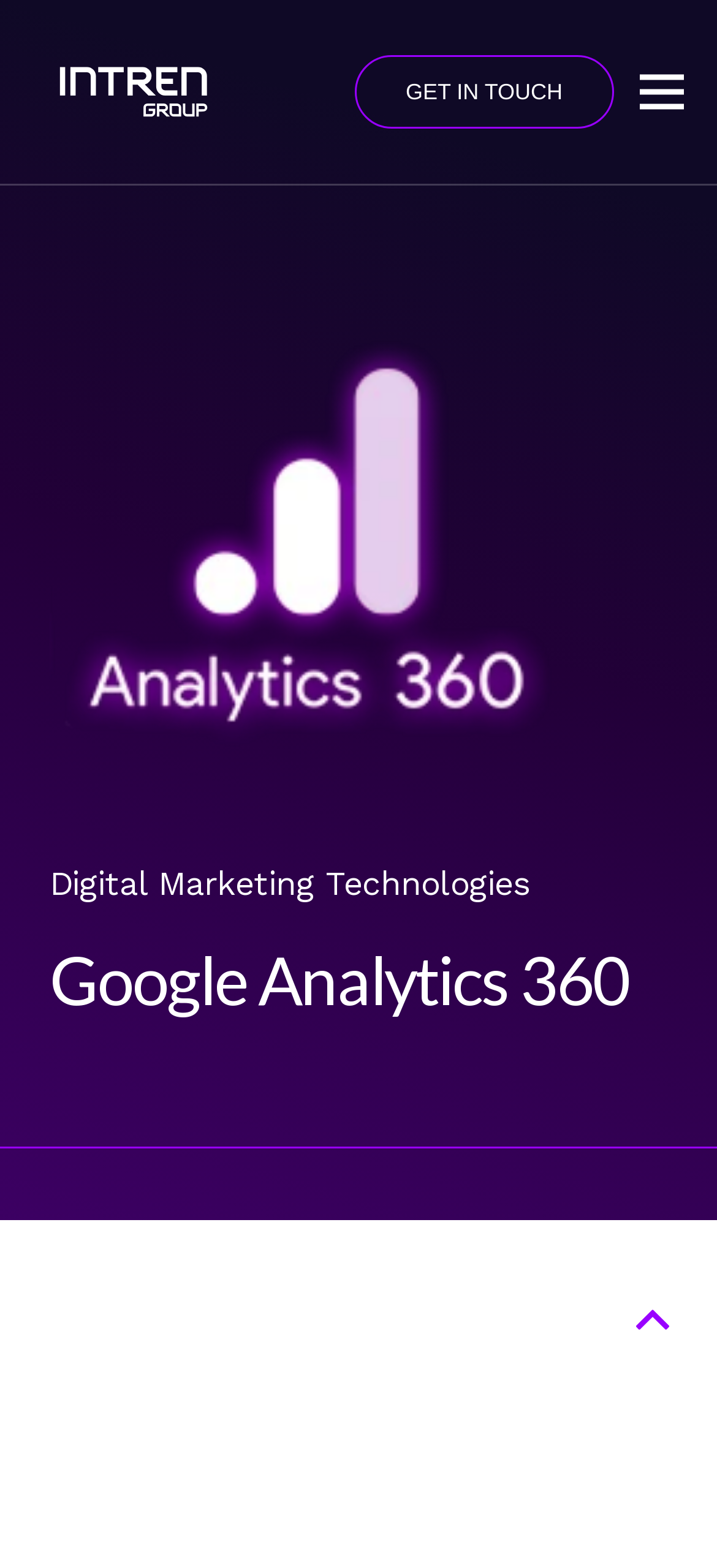How many headings are present on the webpage?
Based on the screenshot, provide a one-word or short-phrase response.

2